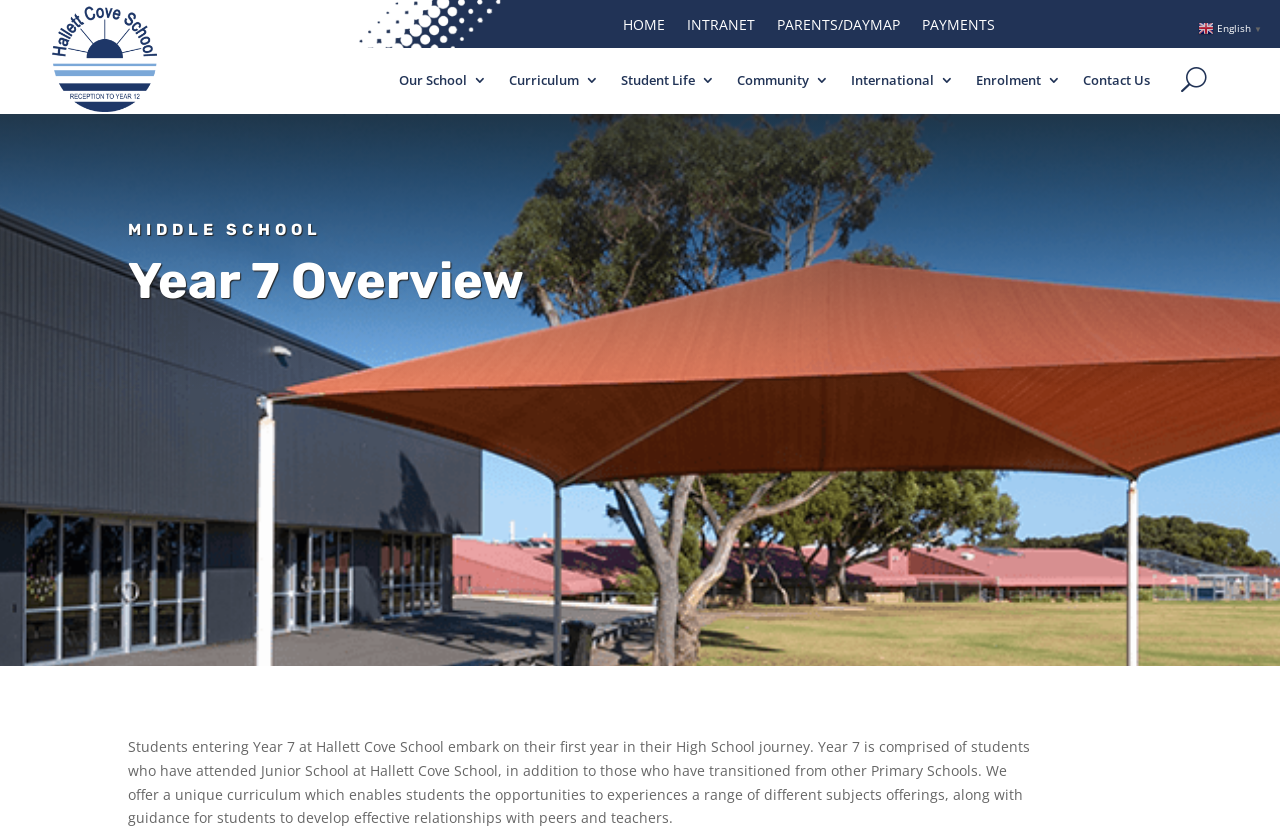Locate the bounding box coordinates of the element that should be clicked to execute the following instruction: "view our school".

[0.312, 0.088, 0.381, 0.114]